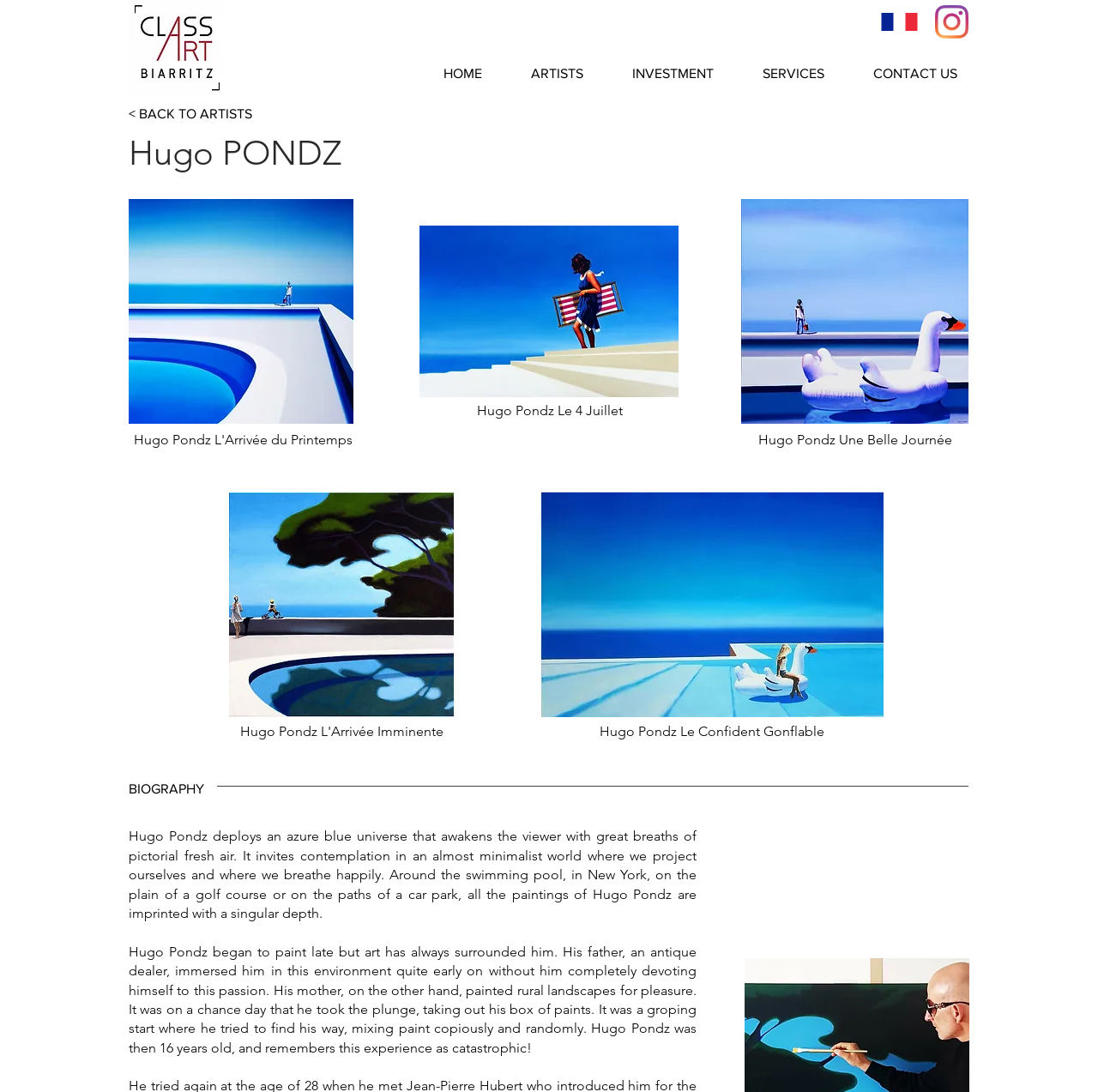What type of art does the gallery specialize in?
Based on the screenshot, give a detailed explanation to answer the question.

The link element at the top of the webpage has a description that says 'Galerie Pop Art & Street Art, Class Art Biarritz, galerie d'artiste et d'oeuvres Pop Art et Street Art.', indicating that the gallery specializes in Pop Art and Street Art.